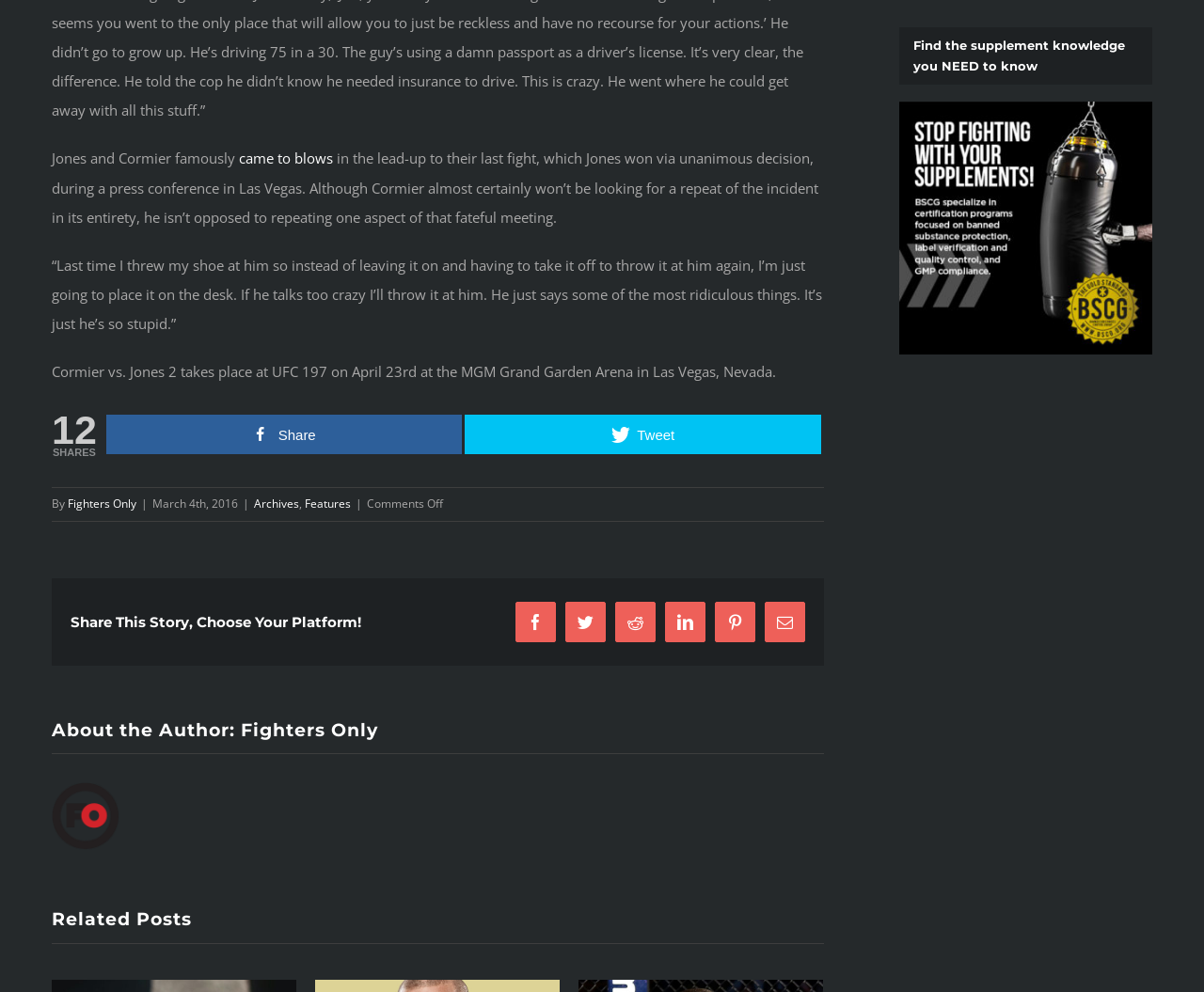Refer to the image and provide a thorough answer to this question:
What is Cormier planning to do to Jones during the press conference?

I found Cormier's plan by reading the article's content. The text '“Last time I threw my shoe at him so instead of leaving it on and having to take it off to throw it at him again, I’m just going to place it on the desk. If he talks too crazy I’ll throw it at him.”' indicates that Cormier is planning to throw a shoe at Jones during the press conference.